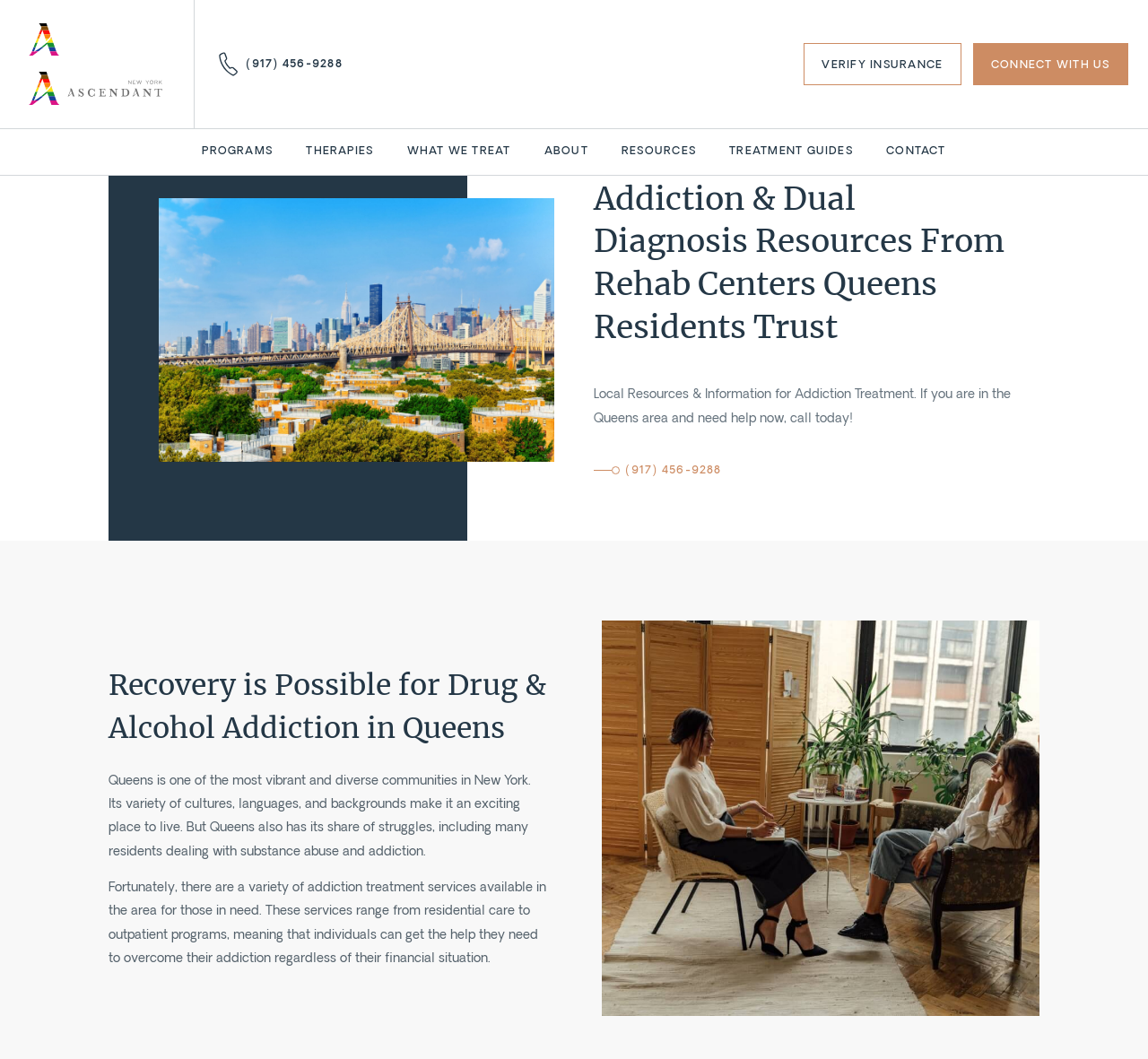Identify the bounding box of the UI element described as follows: "Cruise Ship Lawyer". Provide the coordinates as four float numbers in the range of 0 to 1 [left, top, right, bottom].

None